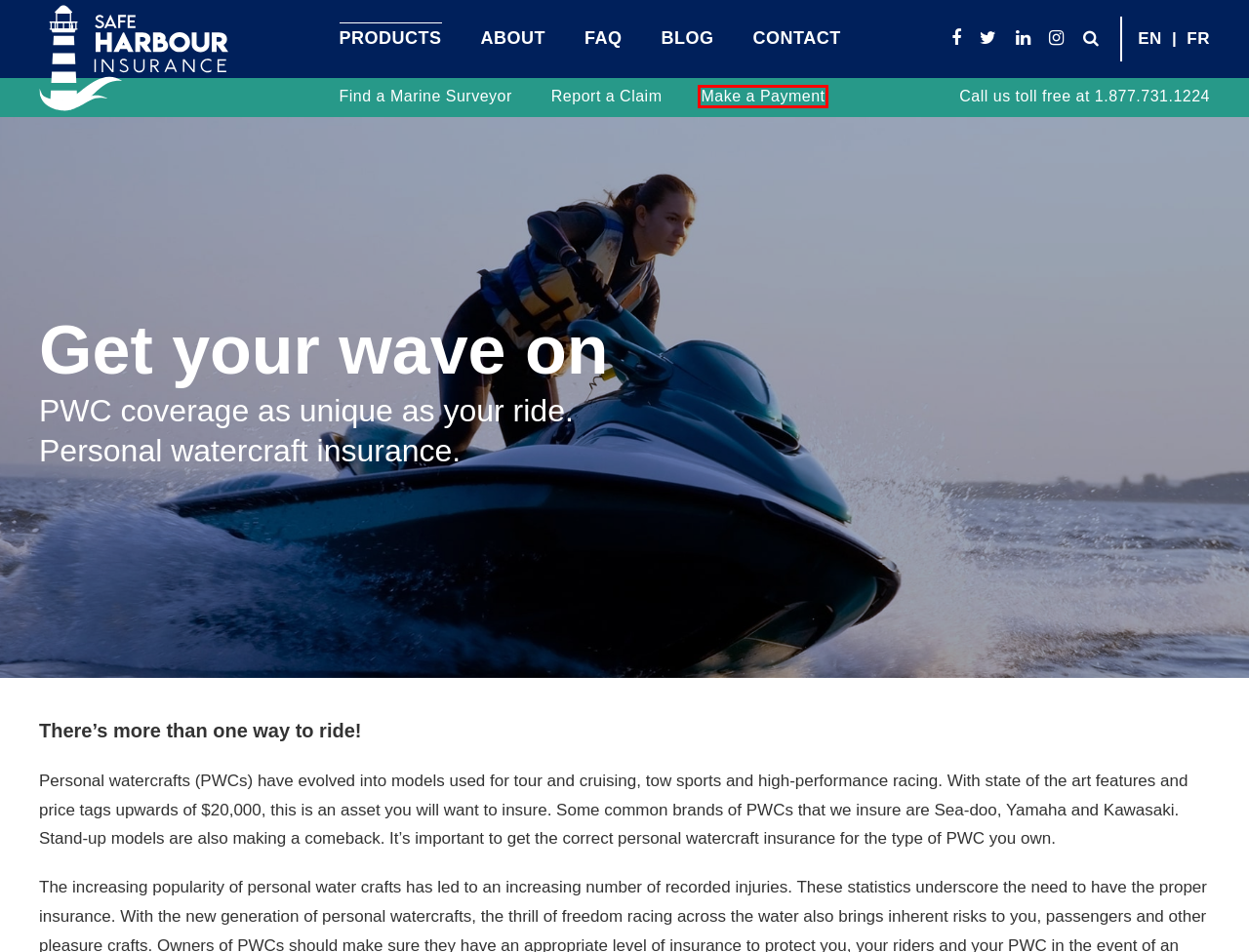Given a webpage screenshot with a red bounding box around a particular element, identify the best description of the new webpage that will appear after clicking on the element inside the red bounding box. Here are the candidates:
A. Blog - Safe Harbour Insurance
B. Find a Marine Surveyor | Safe Harbour Insurance Canada
C. Safe Harbour Insurance Brokers are boat insurance experts
D. Pleasure Craft insurance | Boat Insurance Products | Safe Harbour
E. Make a Payment - Safe Harbour Insurance
F. Boat Insurance Claim | Report a Claim - Safe Harbour Insurance
G. A list of questions about boat insurance FAQ - Harbour Insurance
H. Assurance Motomarine - Safe Harbour Insurance | Motomarine

E